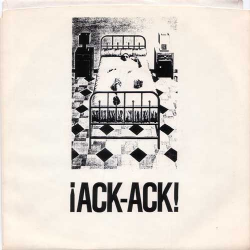How is the band's name displayed on the cover art?
Using the image, answer in one word or phrase.

In bold, capital letters